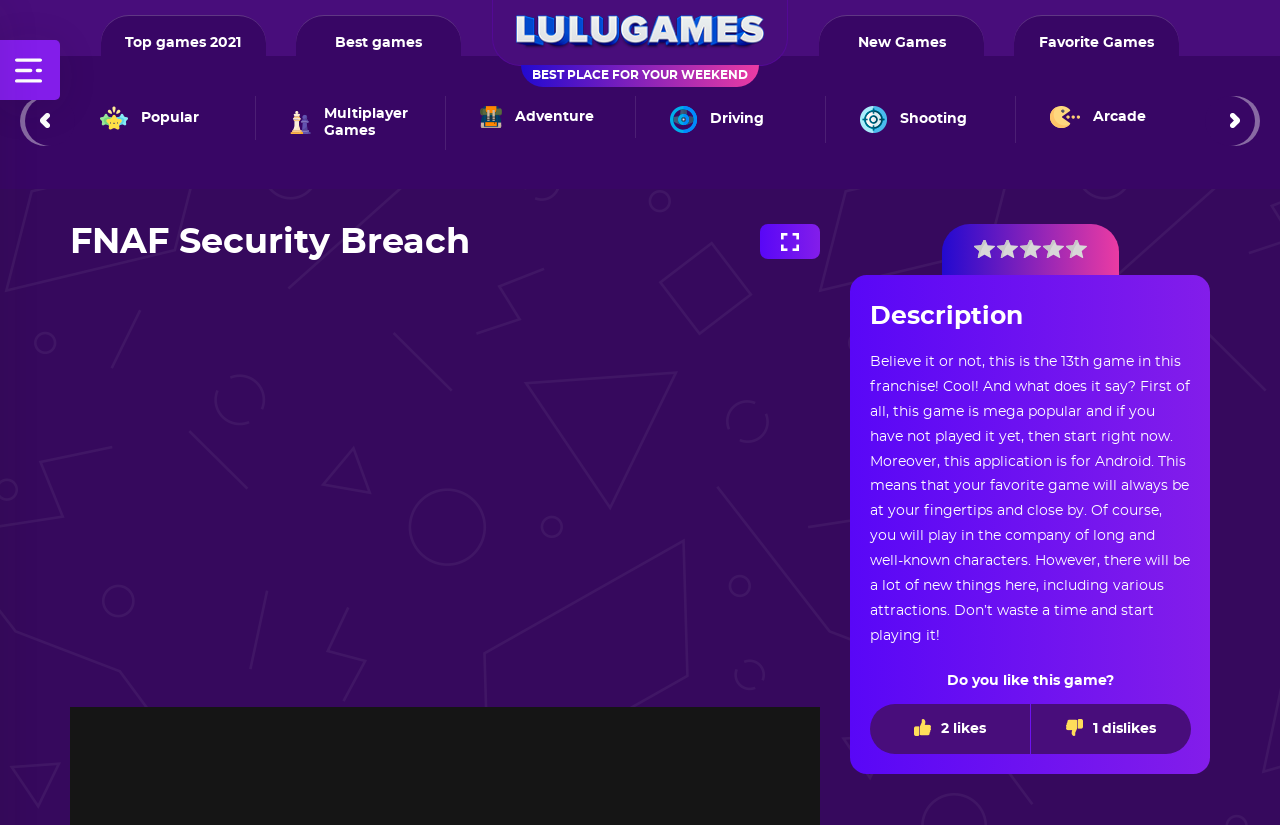For the following element description, predict the bounding box coordinates in the format (top-left x, top-left y, bottom-right x, bottom-right y). All values should be floating point numbers between 0 and 1. Description: Best place for your weekend

[0.384, 0.0, 0.616, 0.08]